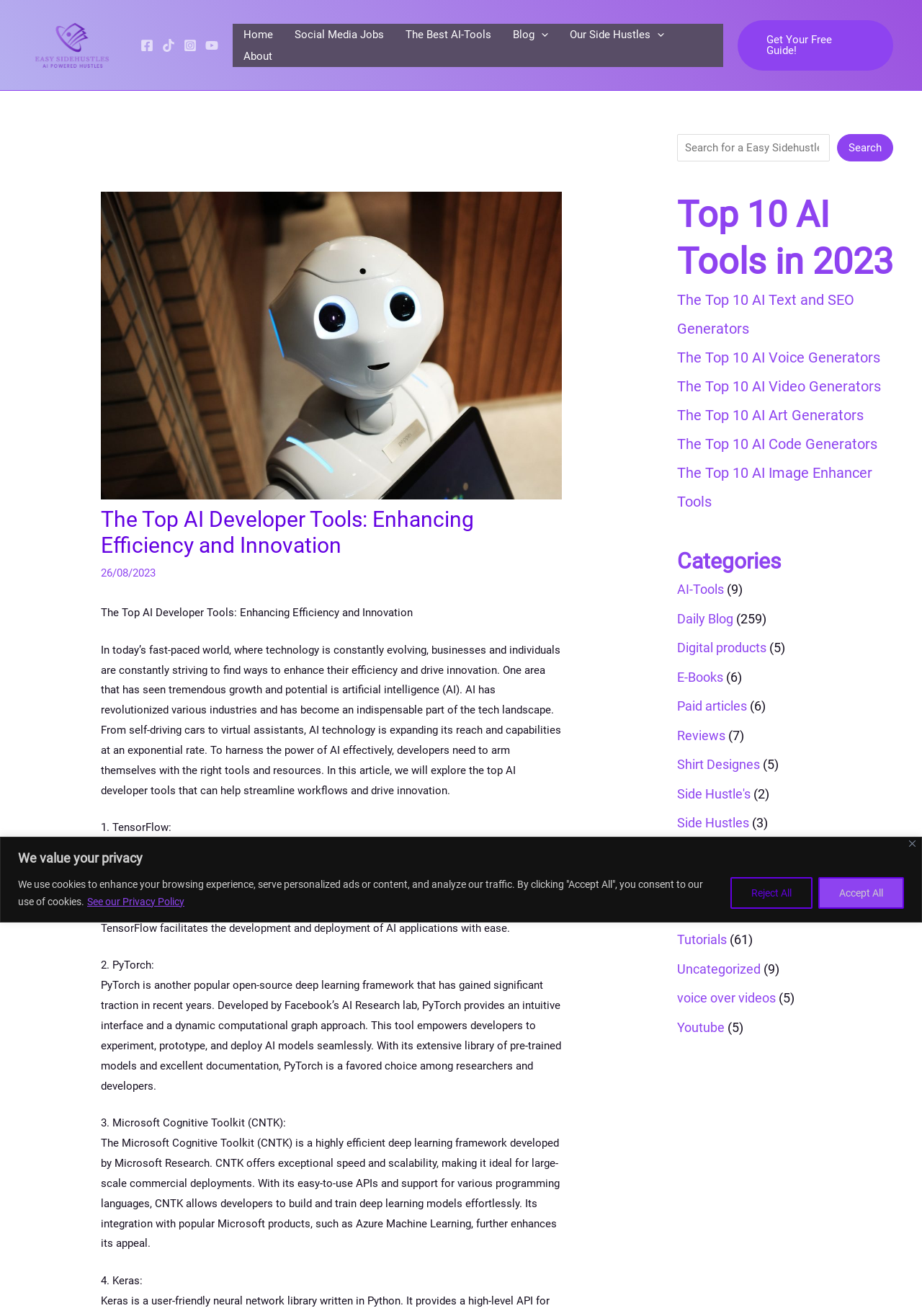Please give the bounding box coordinates of the area that should be clicked to fulfill the following instruction: "Search for something". The coordinates should be in the format of four float numbers from 0 to 1, i.e., [left, top, right, bottom].

[0.734, 0.102, 0.969, 0.123]